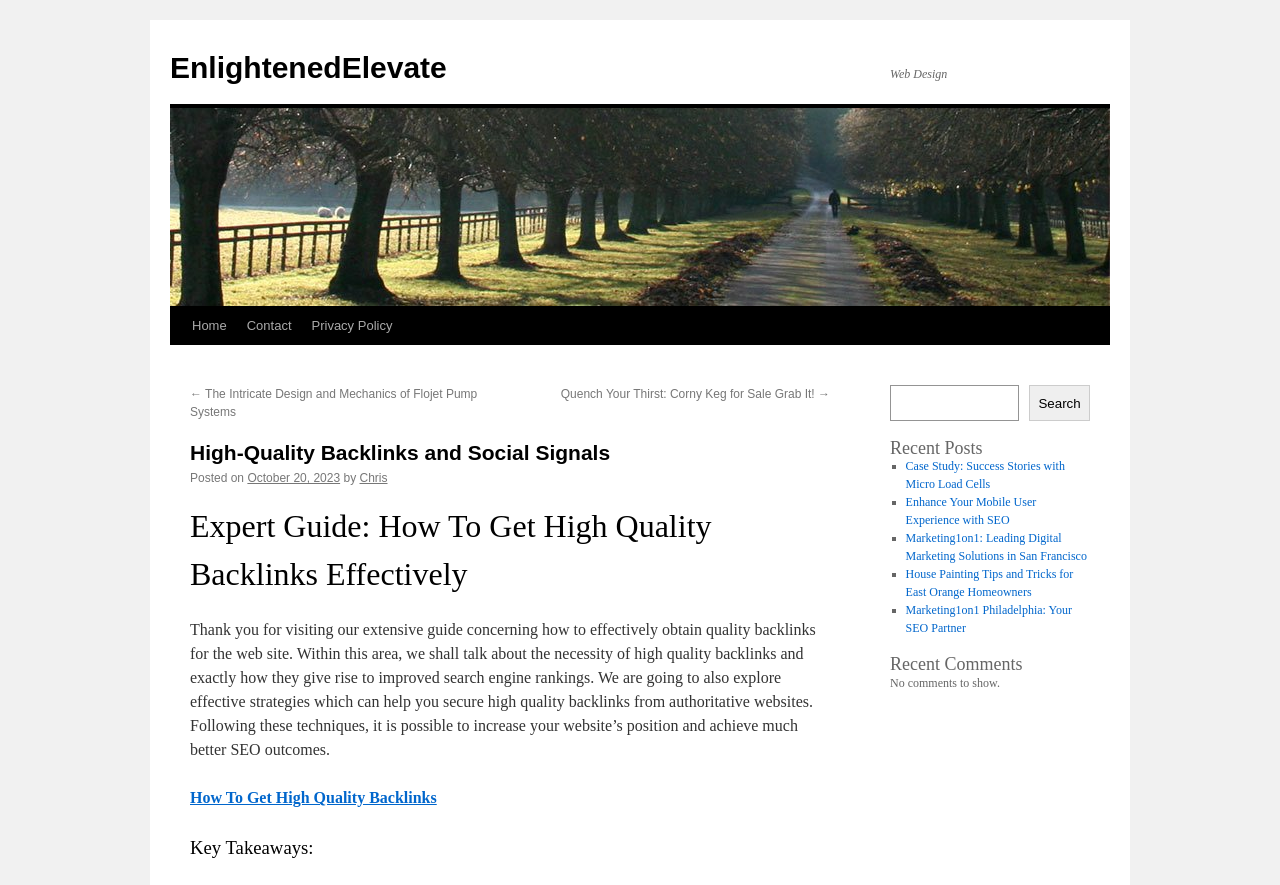Could you determine the bounding box coordinates of the clickable element to complete the instruction: "Visit the 'Client Logins' page"? Provide the coordinates as four float numbers between 0 and 1, i.e., [left, top, right, bottom].

None